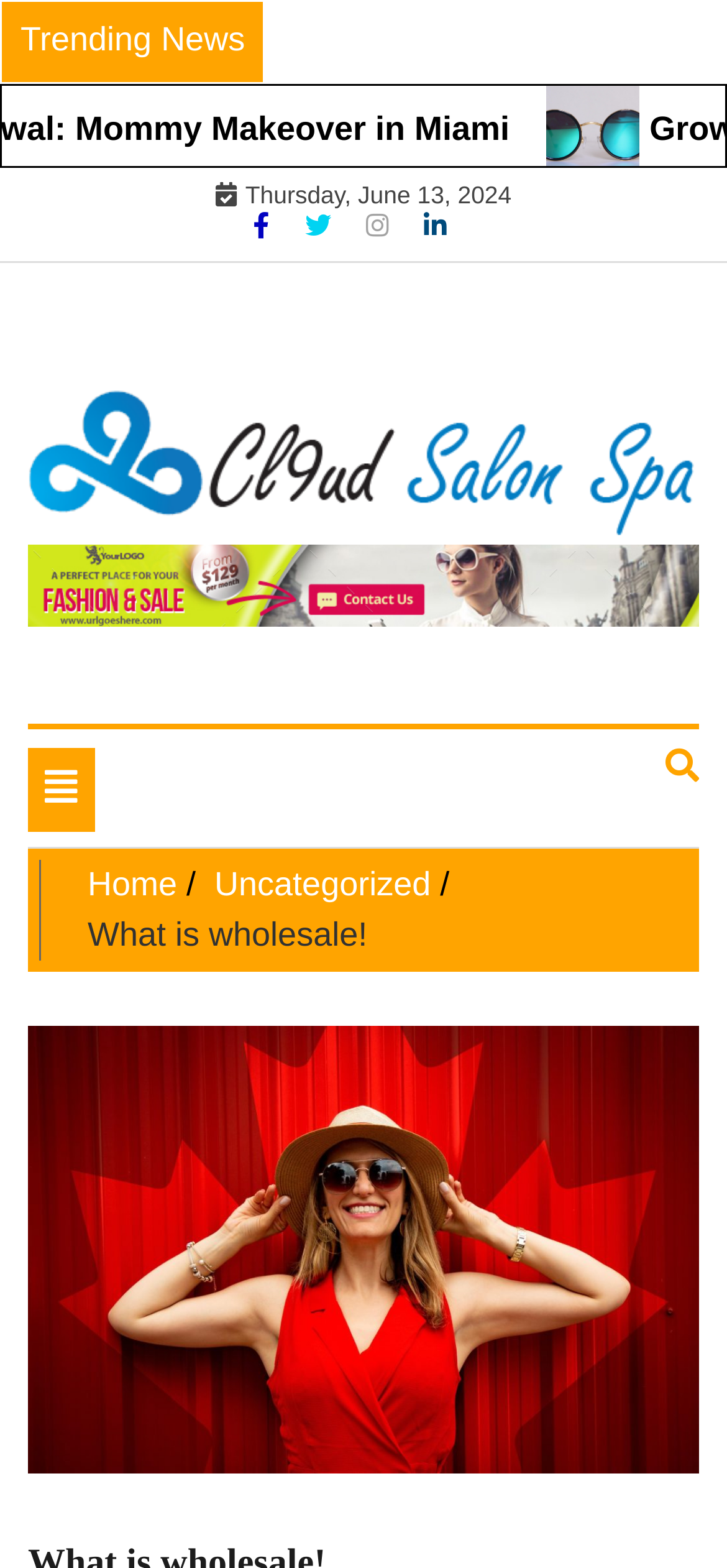Identify the title of the webpage and provide its text content.

Cl9ud Salon Spa